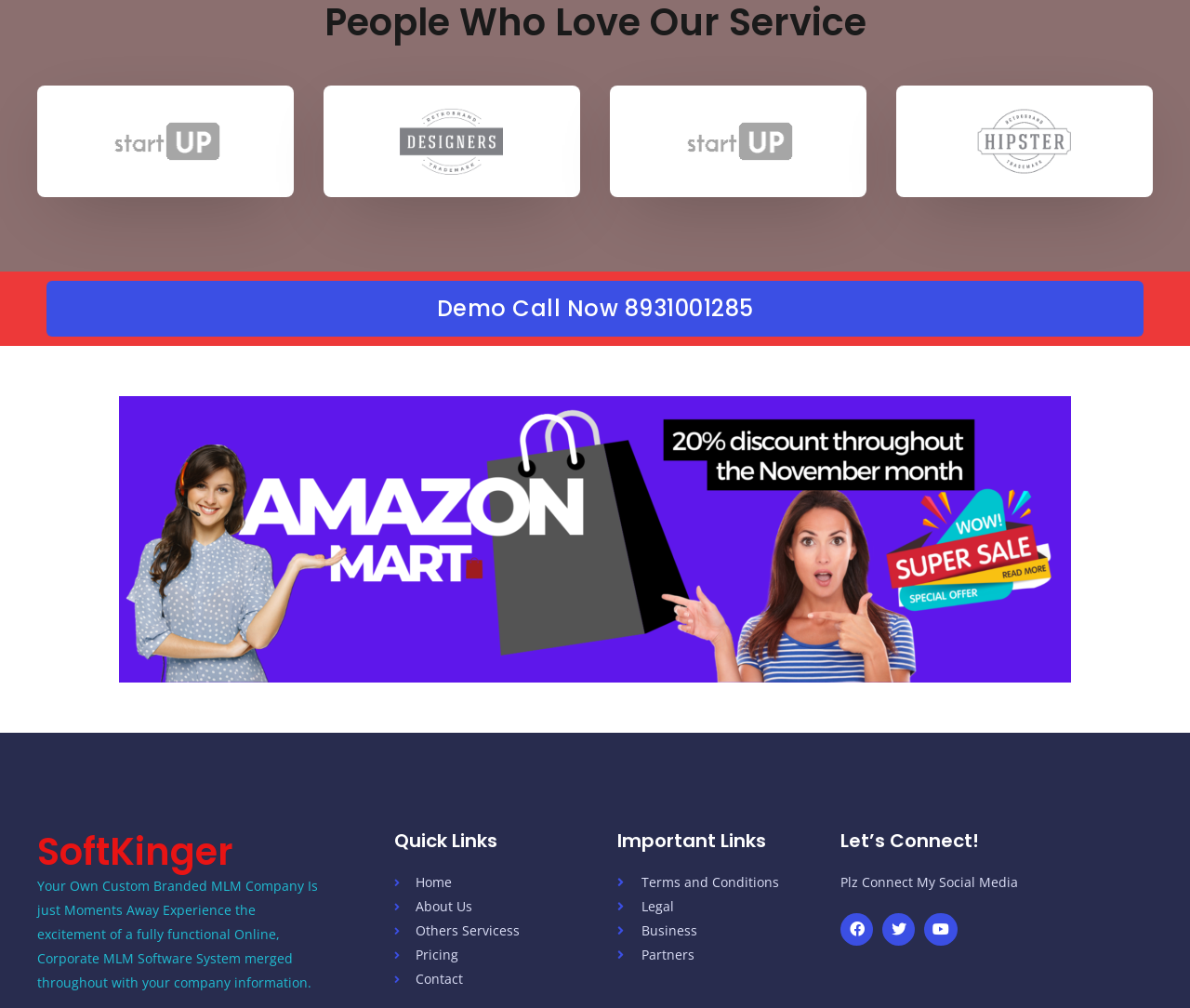Please identify the bounding box coordinates of the area that needs to be clicked to fulfill the following instruction: "Read the 'Terms and Conditions'."

[0.519, 0.863, 0.706, 0.887]